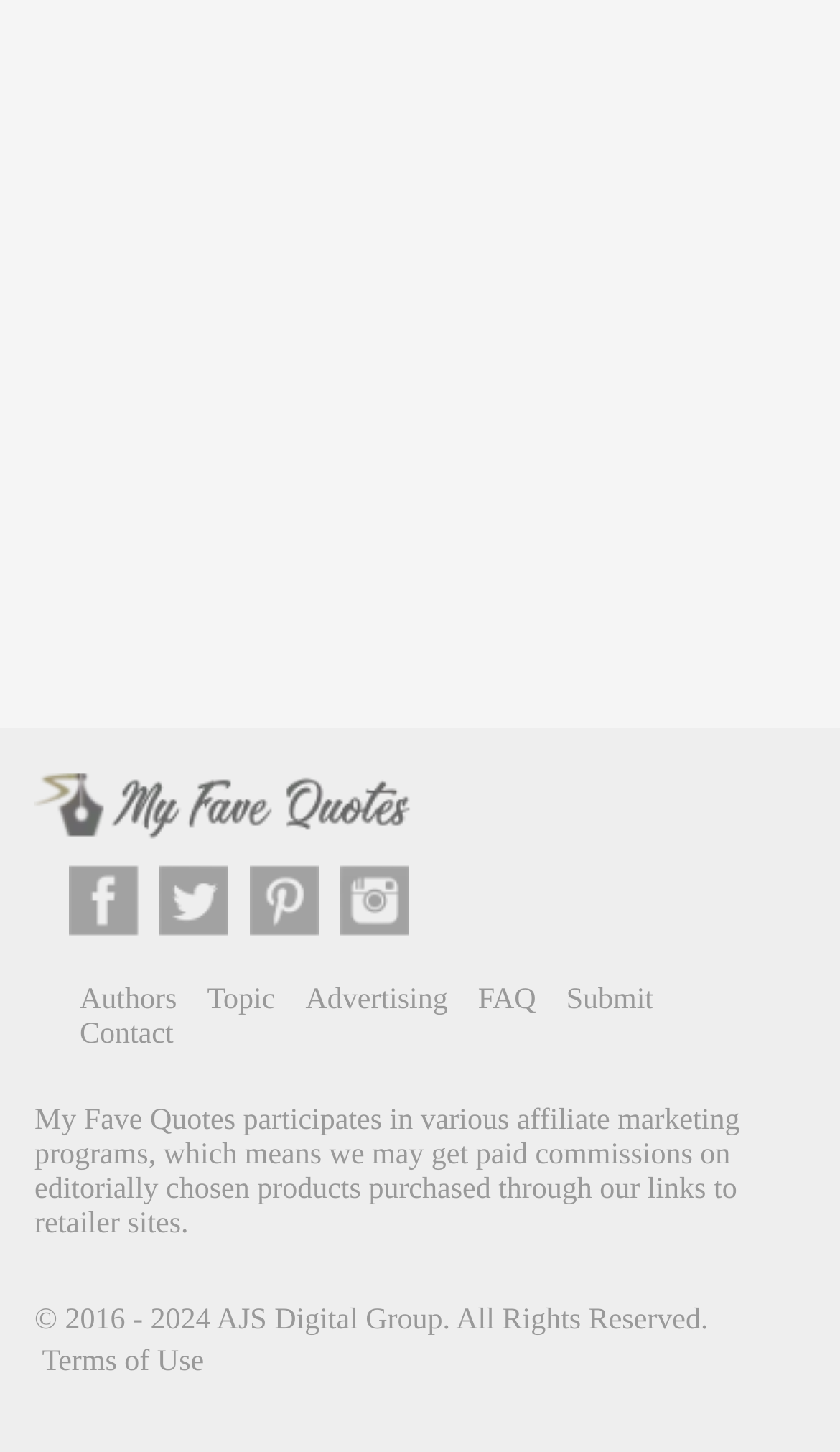What is the copyright year range of the website?
Give a one-word or short phrase answer based on the image.

2016 - 2024